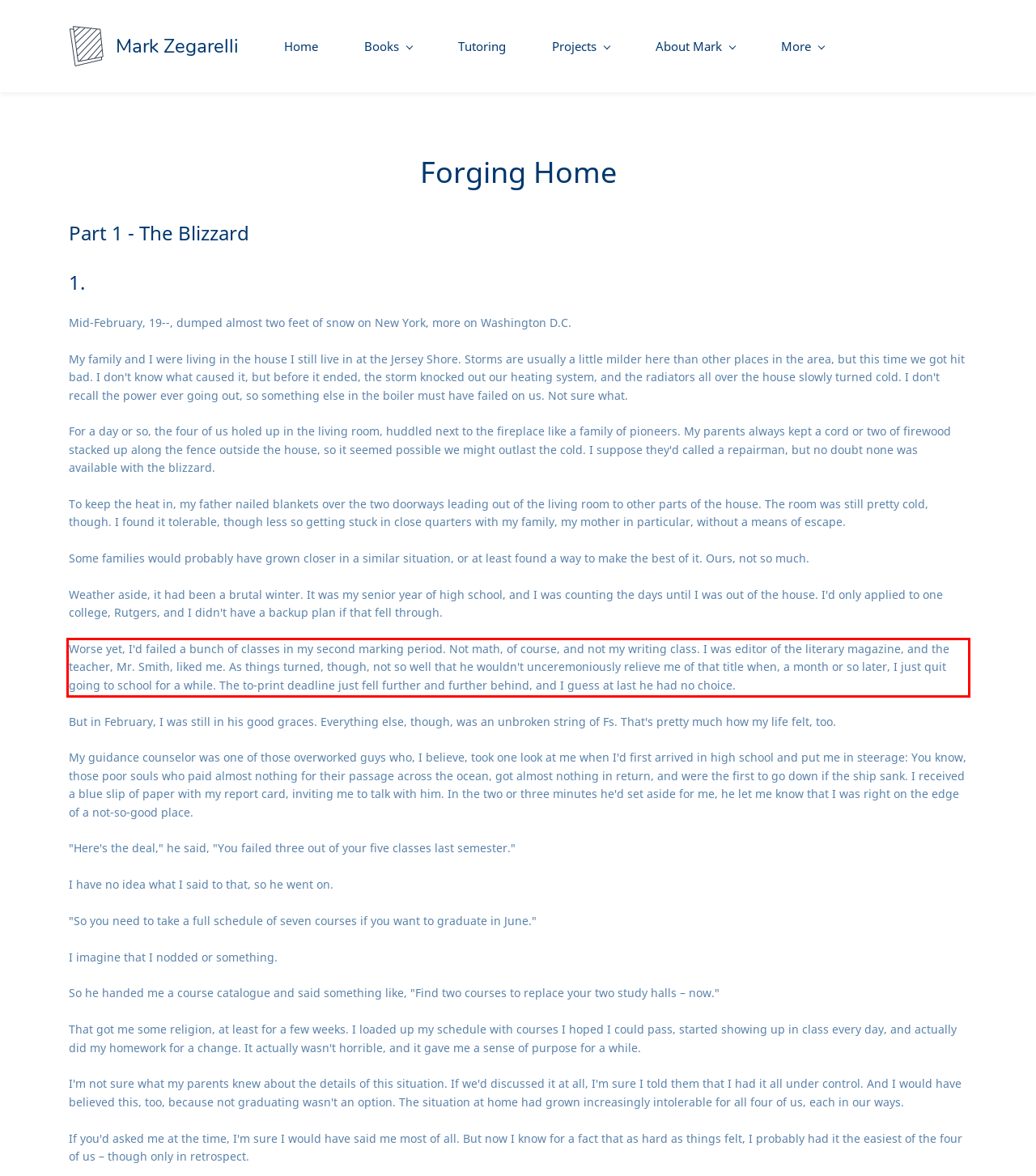Given a webpage screenshot, identify the text inside the red bounding box using OCR and extract it.

Worse yet, I'd failed a bunch of classes in my second marking period. Not math, of course, and not my writing class. I was editor of the literary magazine, and the teacher, Mr. Smith, liked me. As things turned, though, not so well that he wouldn't unceremoniously relieve me of that title when, a month or so later, I just quit going to school for a while. The to-print deadline just fell further and further behind, and I guess at last he had no choice.